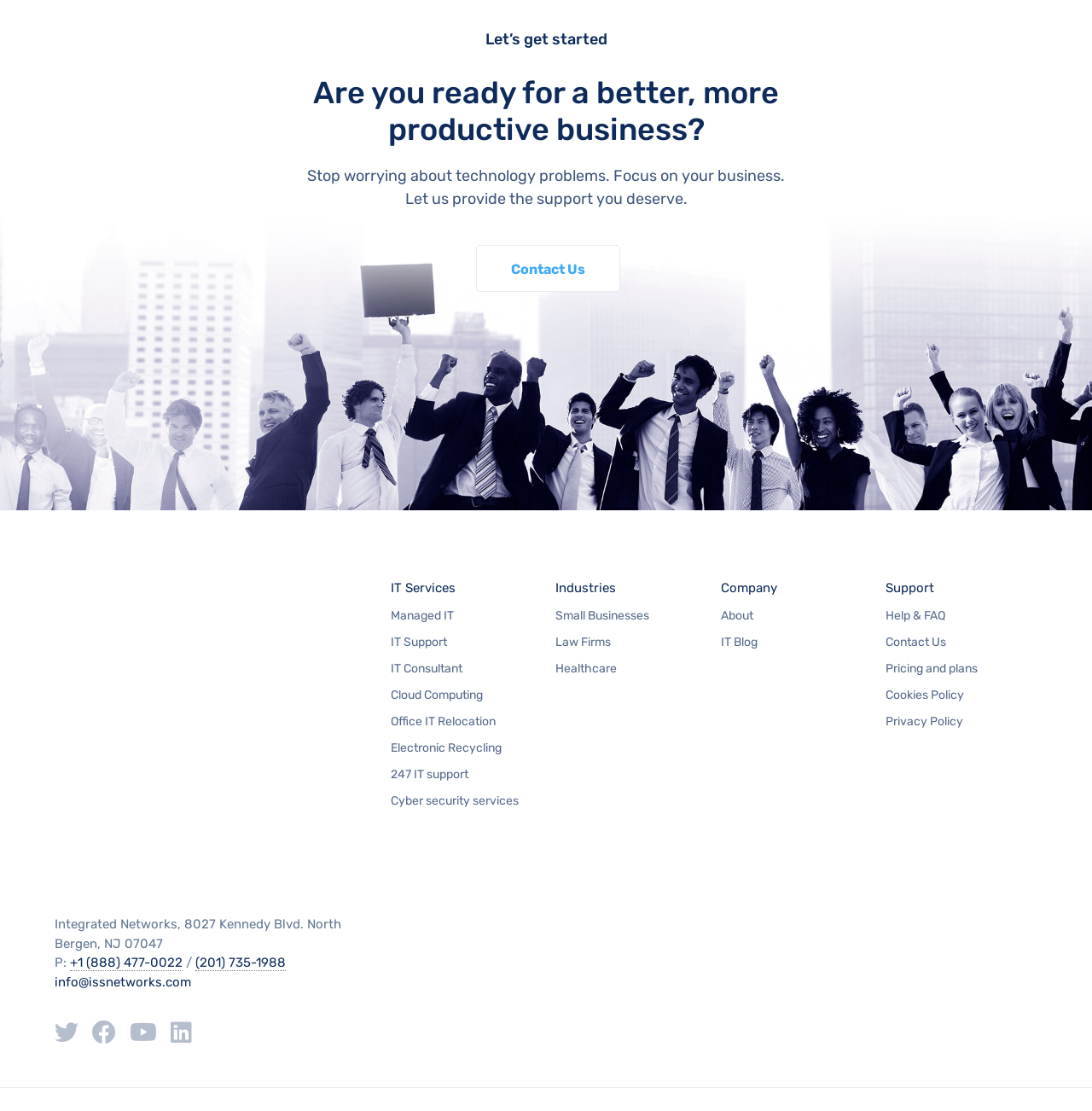What industries does the company serve?
Please provide a comprehensive answer based on the visual information in the image.

I found that the company serves multiple industries by looking at the middle section of the webpage, where the links to different industries are provided. The industries listed include Small Businesses, Law Firms, and Healthcare.